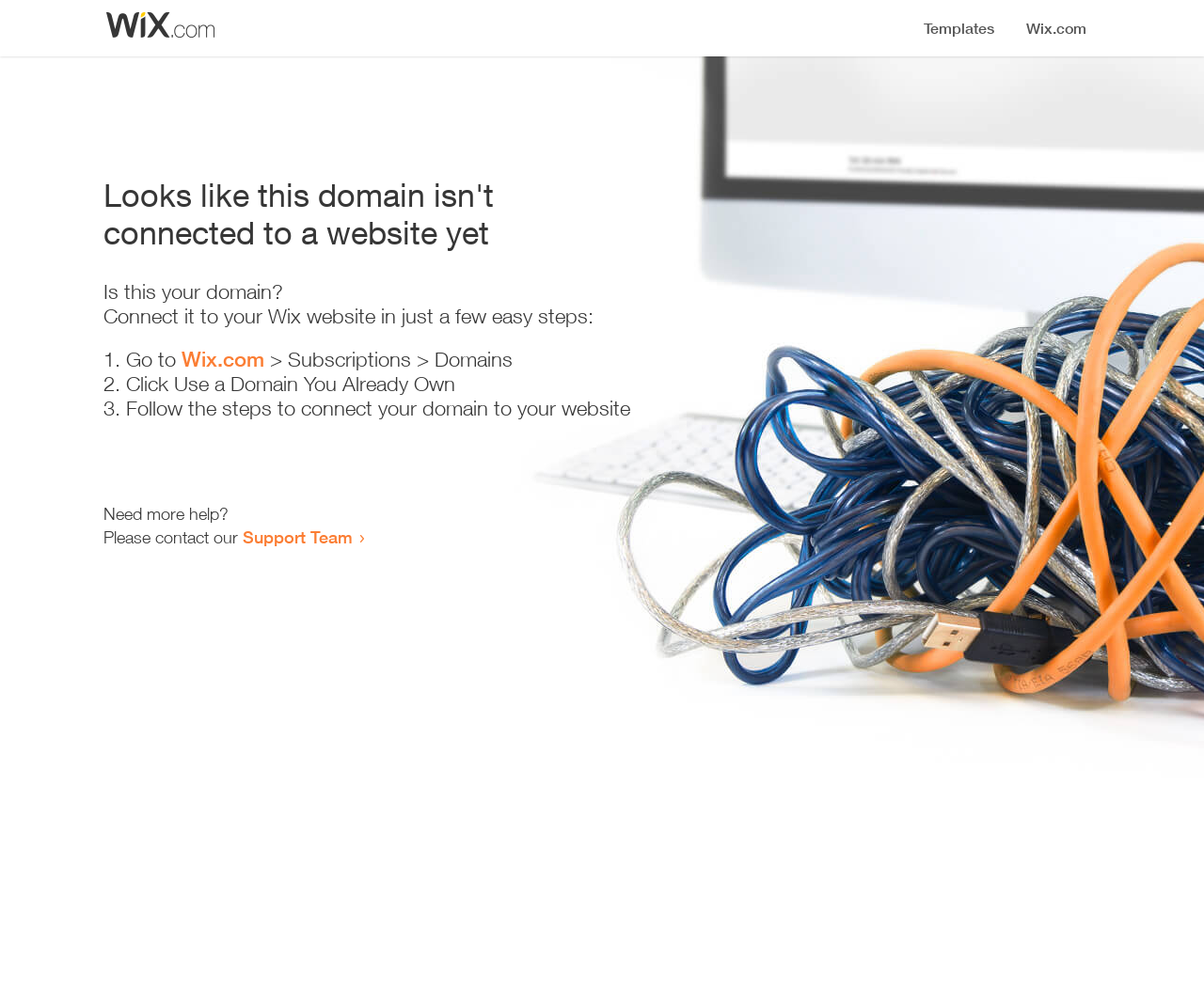Using the element description: "Support Team", determine the bounding box coordinates. The coordinates should be in the format [left, top, right, bottom], with values between 0 and 1.

[0.202, 0.532, 0.293, 0.553]